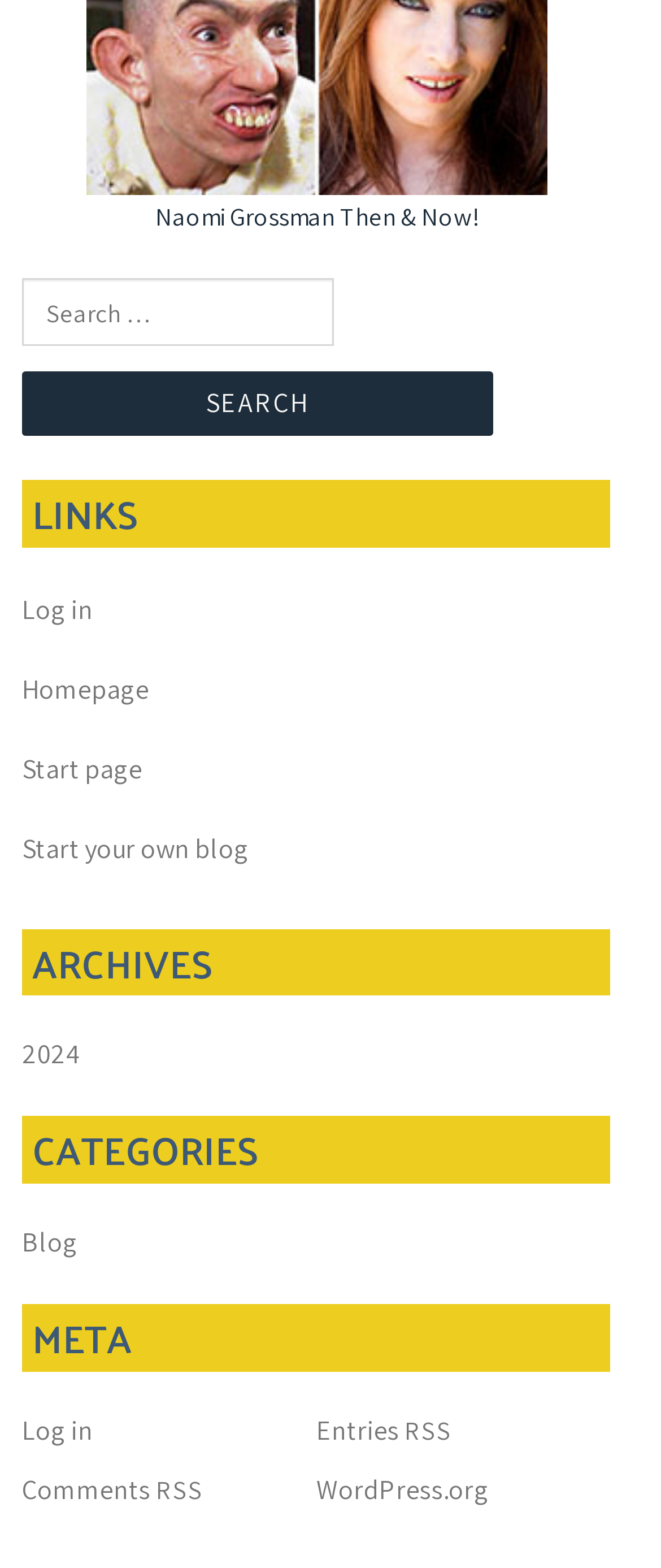Could you find the bounding box coordinates of the clickable area to complete this instruction: "Visit the Homepage"?

[0.034, 0.428, 0.226, 0.451]